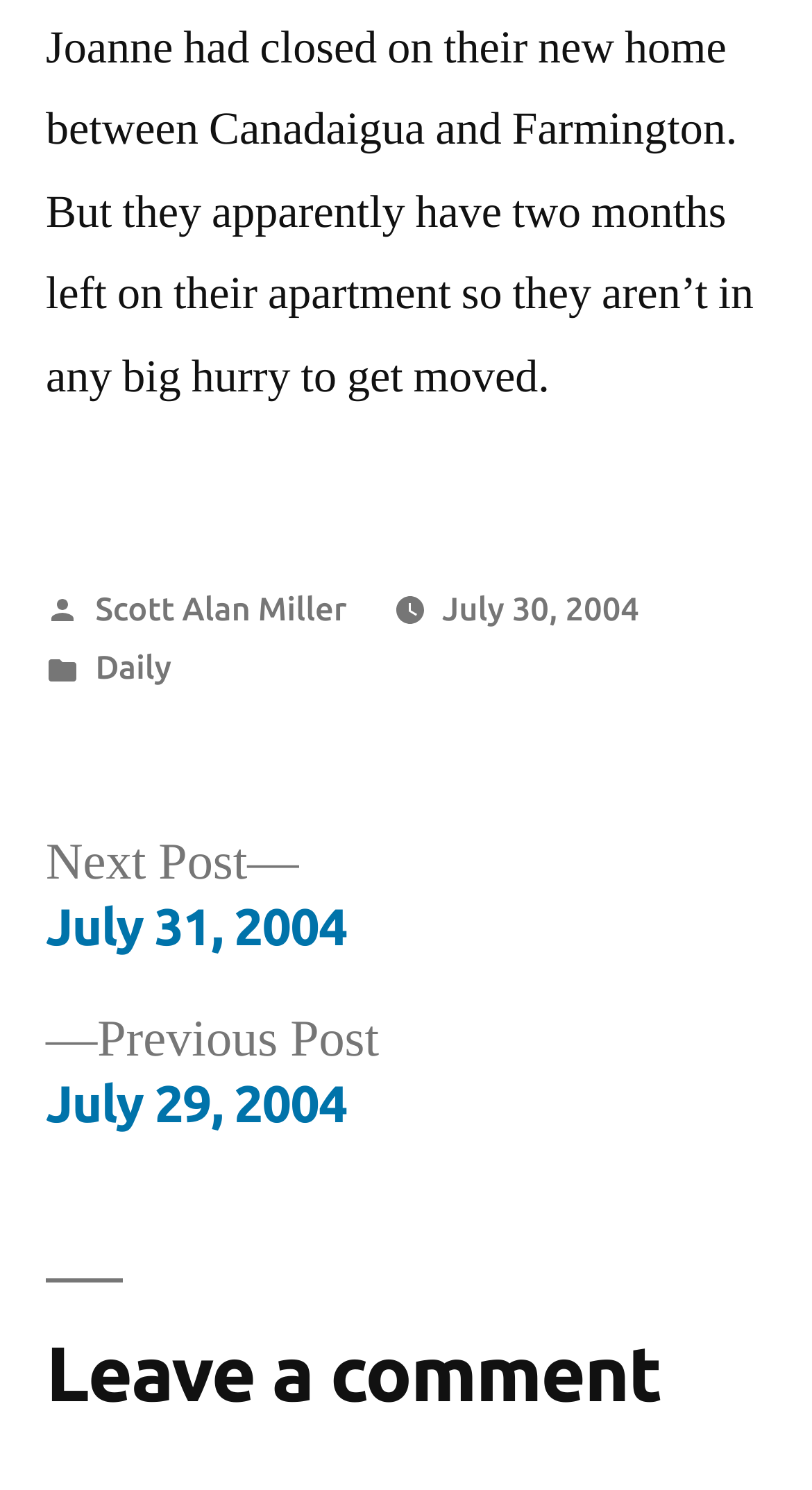What is the purpose of the section at the bottom of the page?
Examine the screenshot and reply with a single word or phrase.

Leave a comment